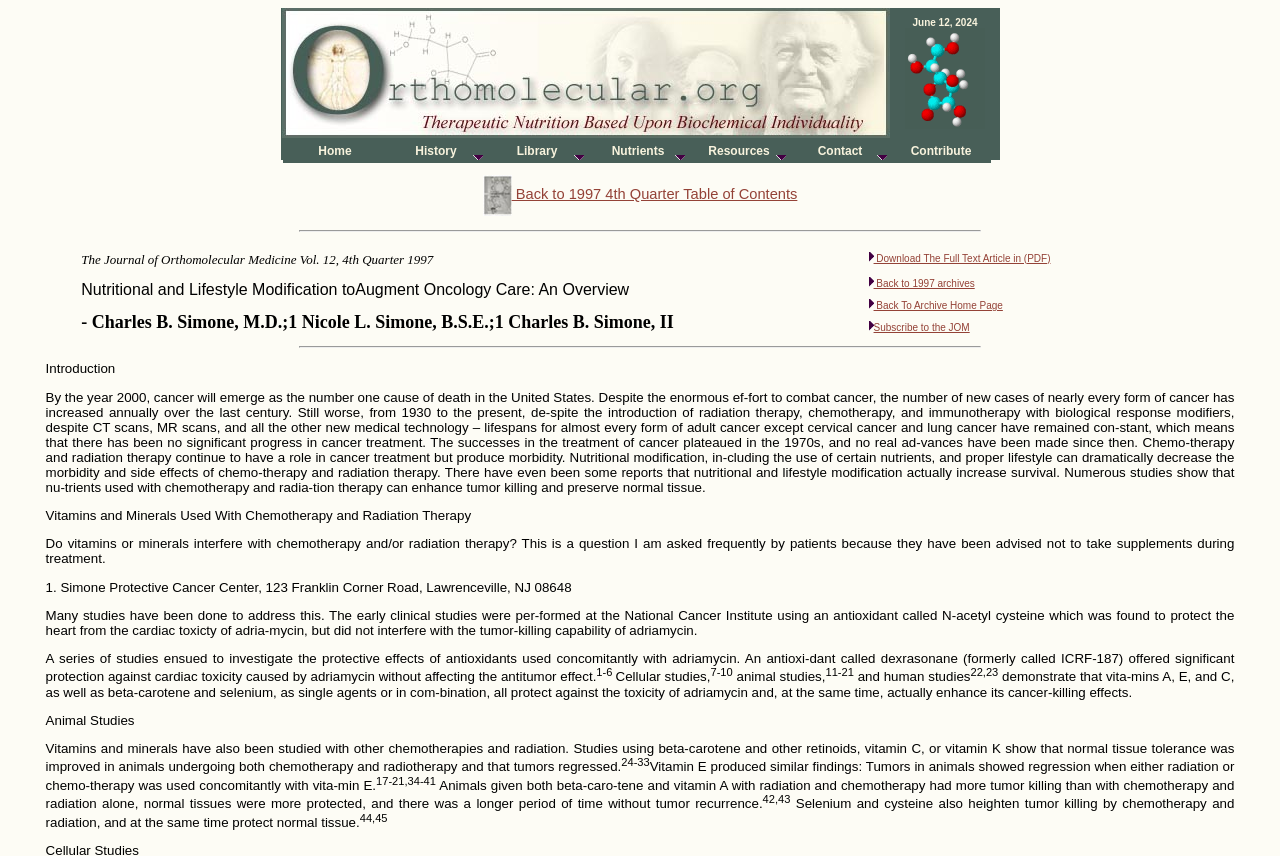Respond to the following question with a brief word or phrase:
What is the purpose of vitamins and minerals in cancer treatment?

to protect against toxicity and enhance tumor killing